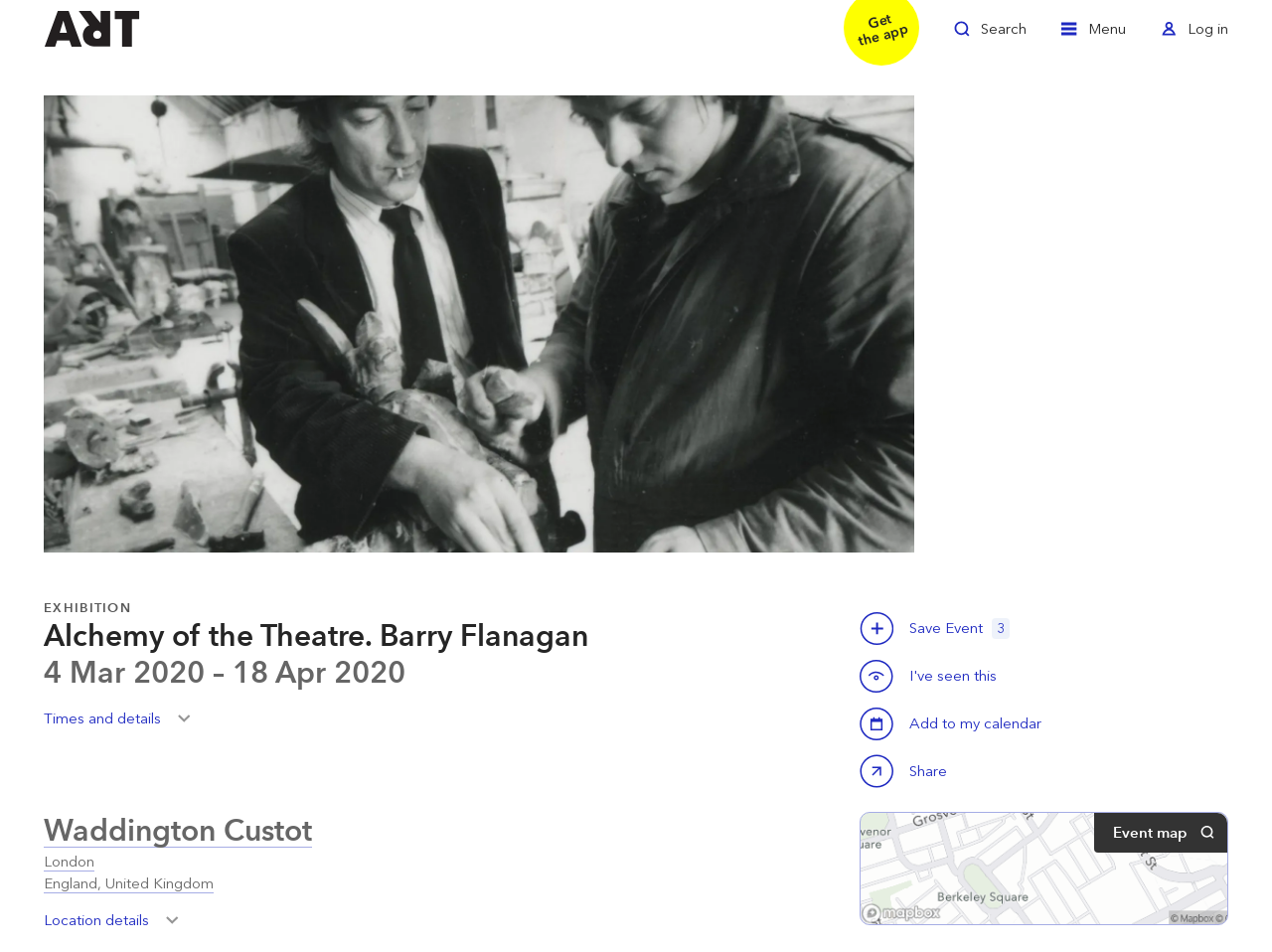Provide the text content of the webpage's main heading.

Alchemy of the Theatre. Barry Flanagan